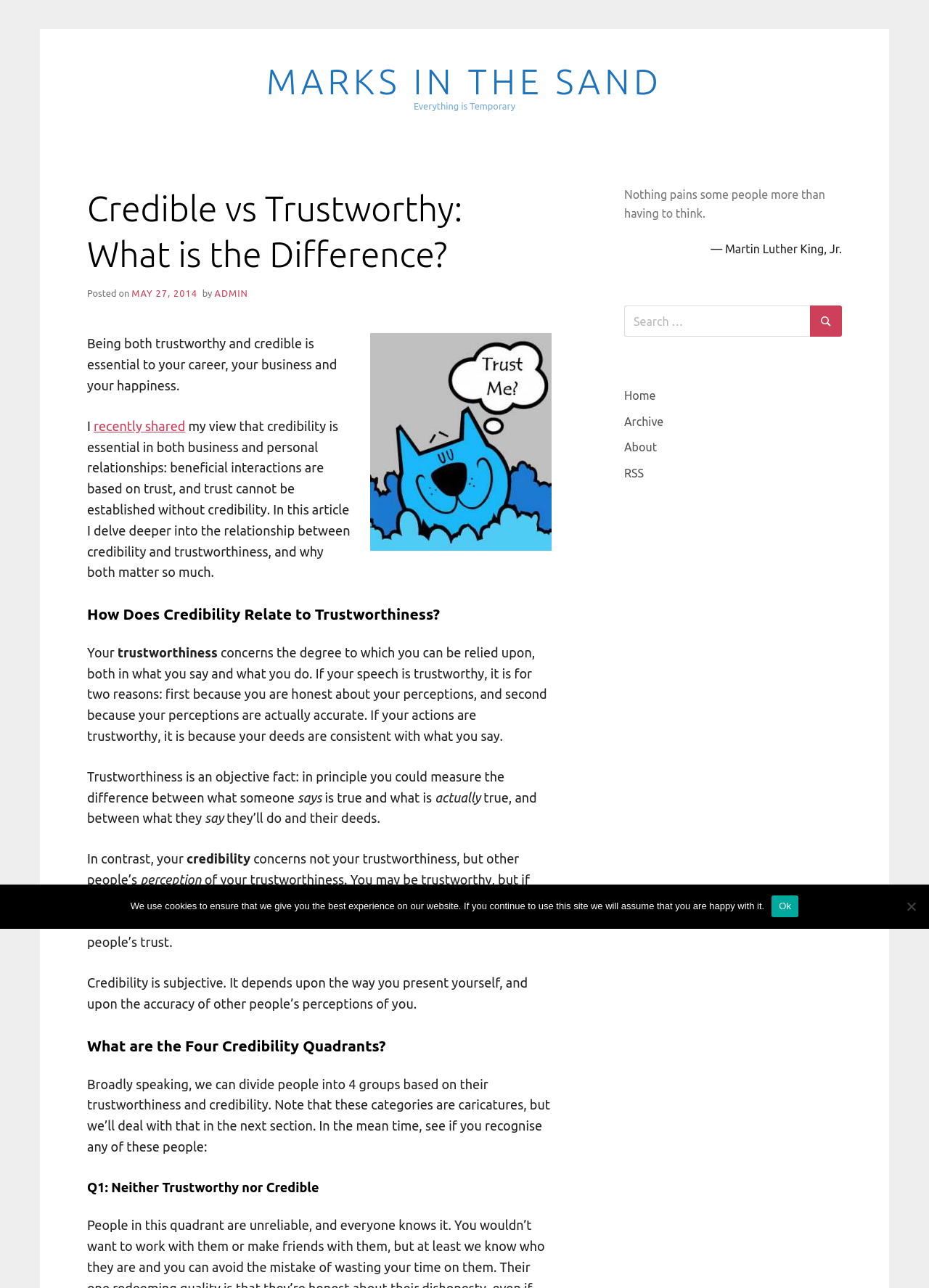Look at the image and answer the question in detail:
Who is the author of the article?

The author of the article is ADMIN, as indicated by the link 'ADMIN' next to the text 'by' in the article's metadata.